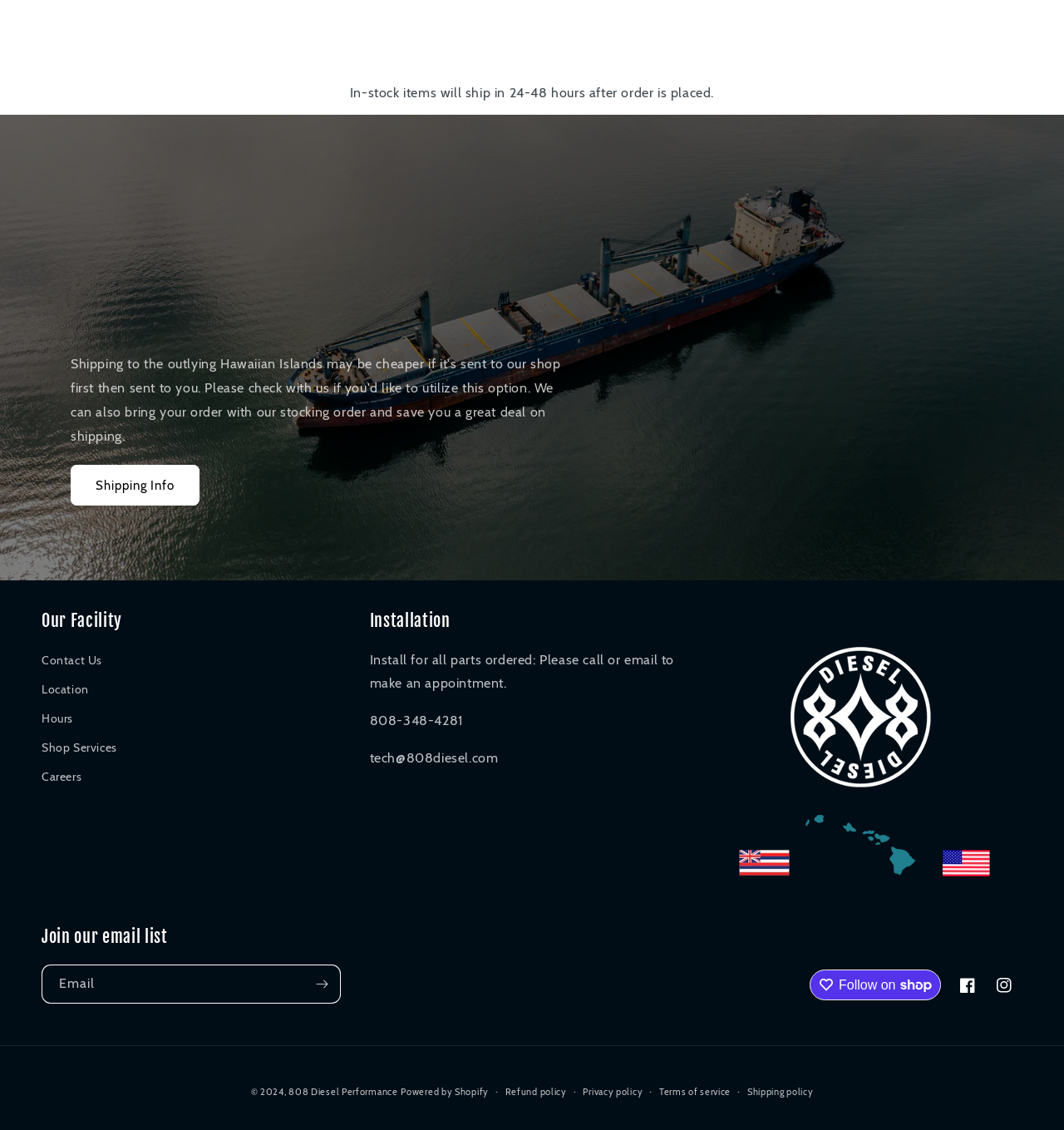Please locate the bounding box coordinates of the element that should be clicked to achieve the given instruction: "Click on 'Shipping Info'".

[0.066, 0.412, 0.188, 0.448]